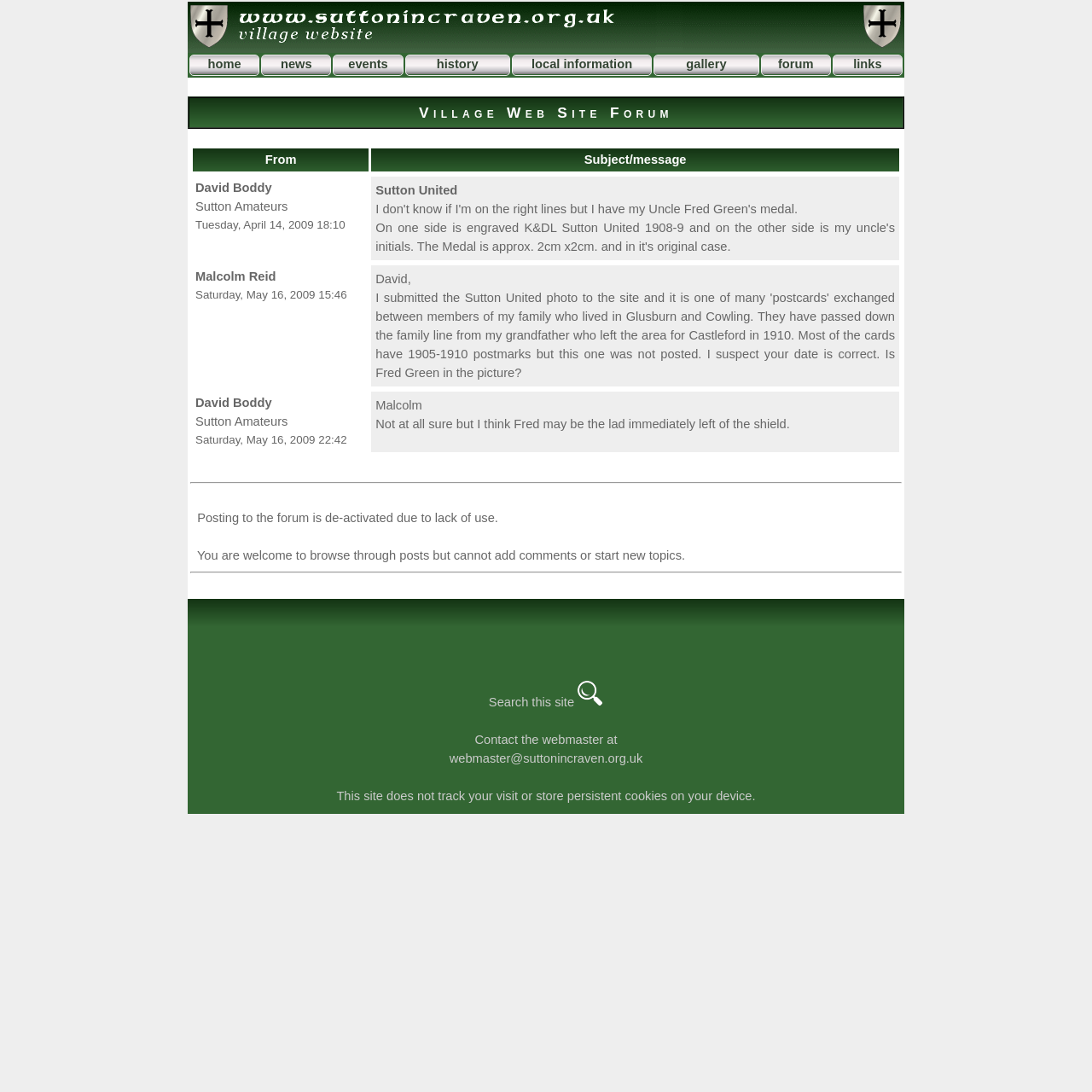Please identify the bounding box coordinates of the clickable region that I should interact with to perform the following instruction: "Read the 'Popular Posts'". The coordinates should be expressed as four float numbers between 0 and 1, i.e., [left, top, right, bottom].

None